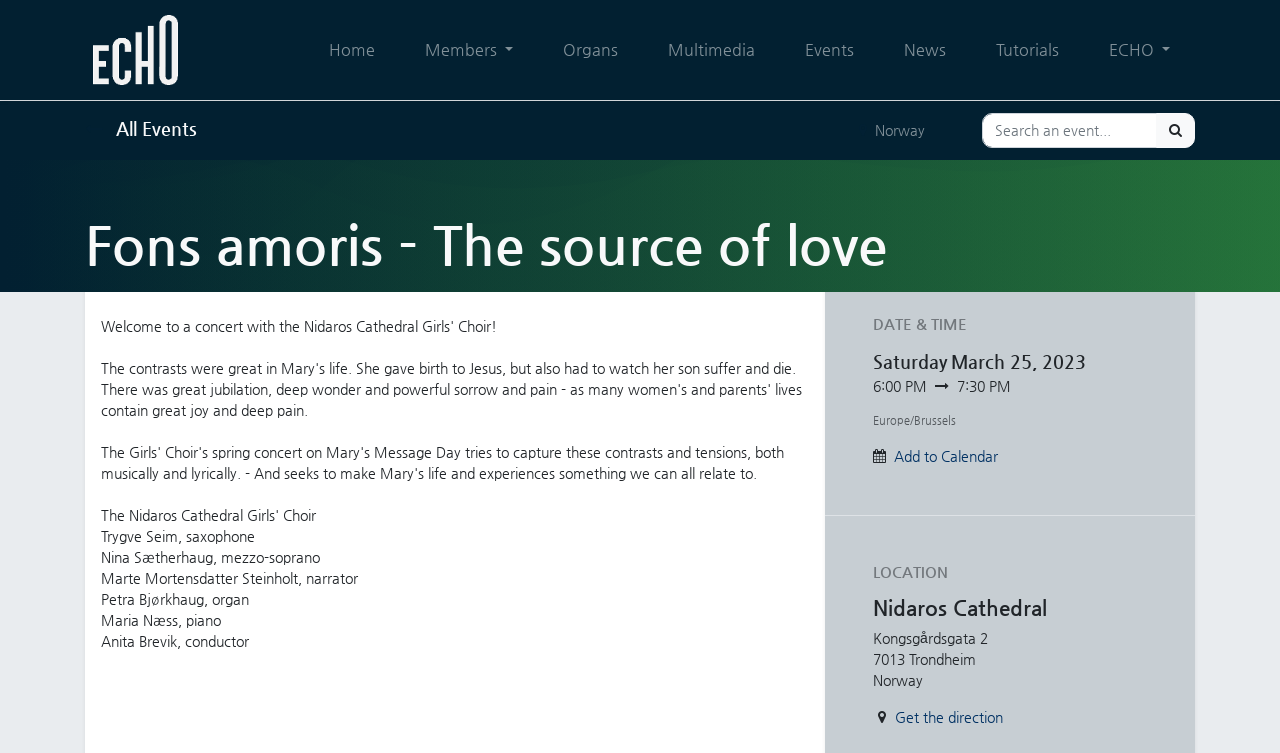Find the headline of the webpage and generate its text content.

Fons amoris - The source of love